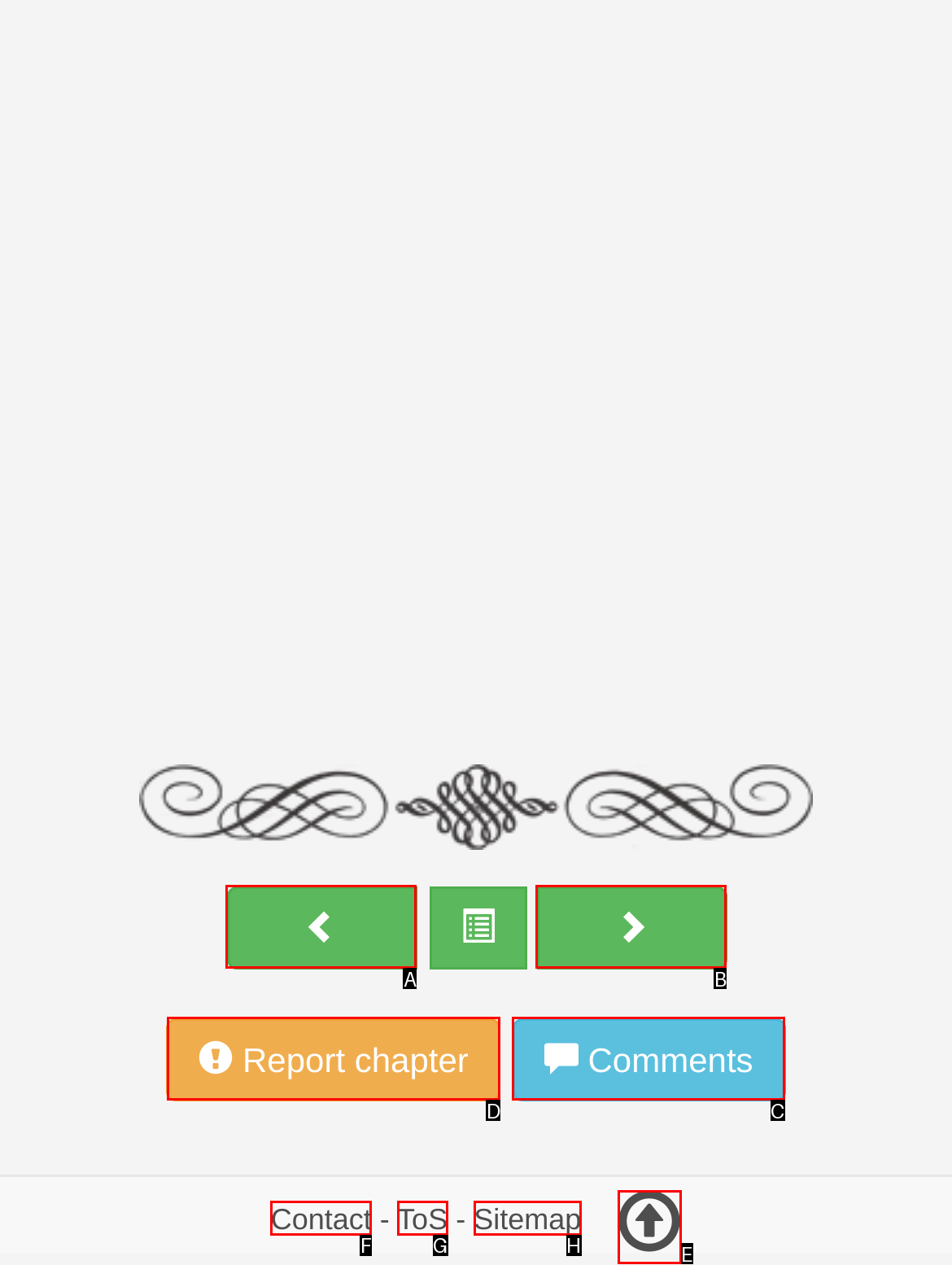Indicate the UI element to click to perform the task: Go to comments. Reply with the letter corresponding to the chosen element.

C